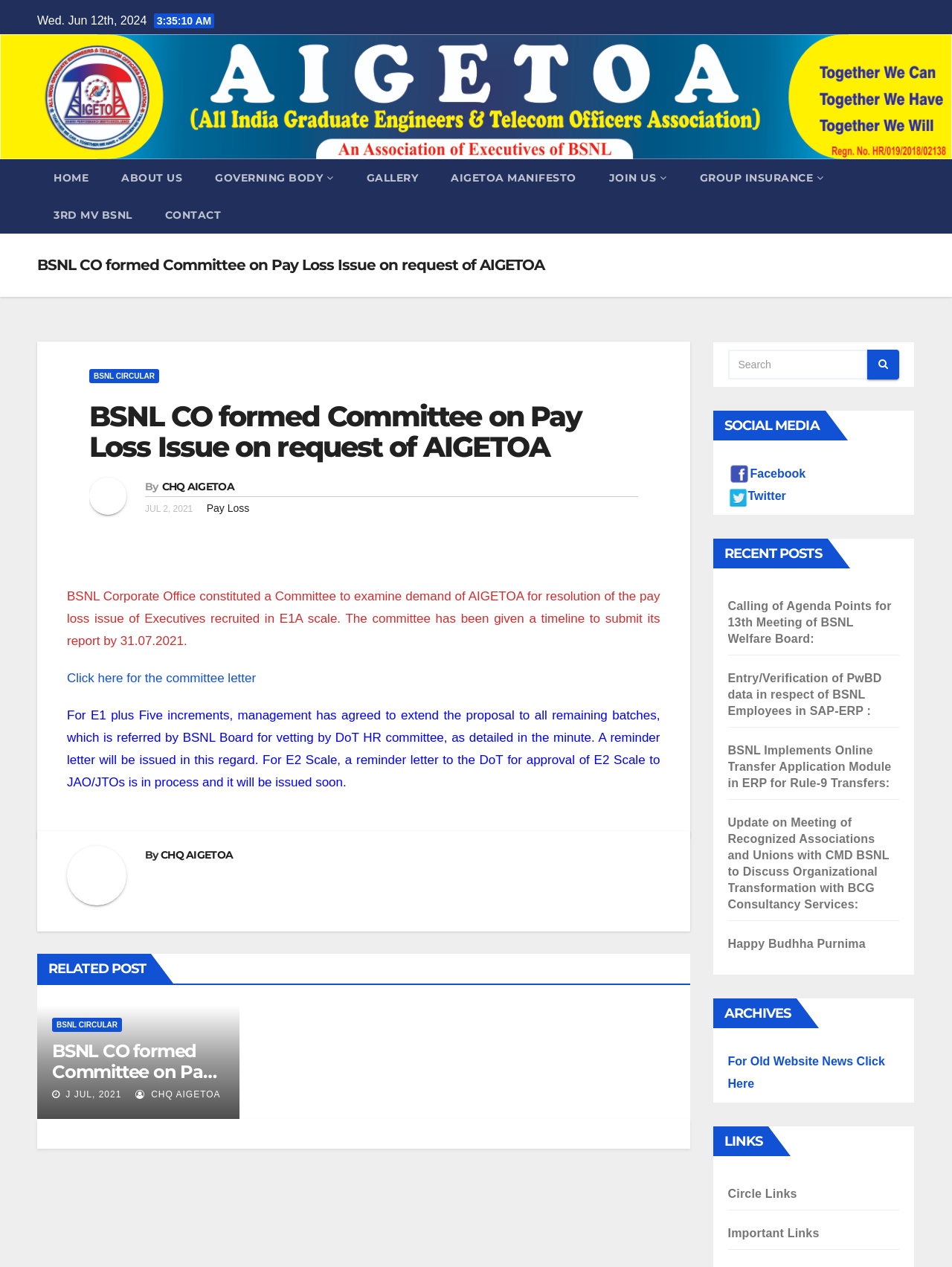From the image, can you give a detailed response to the question below:
What is the purpose of the search box on the webpage?

The search box is located on the right side of the webpage and is accompanied by a magnifying glass icon. Its purpose is to allow users to search the website for specific content or keywords.